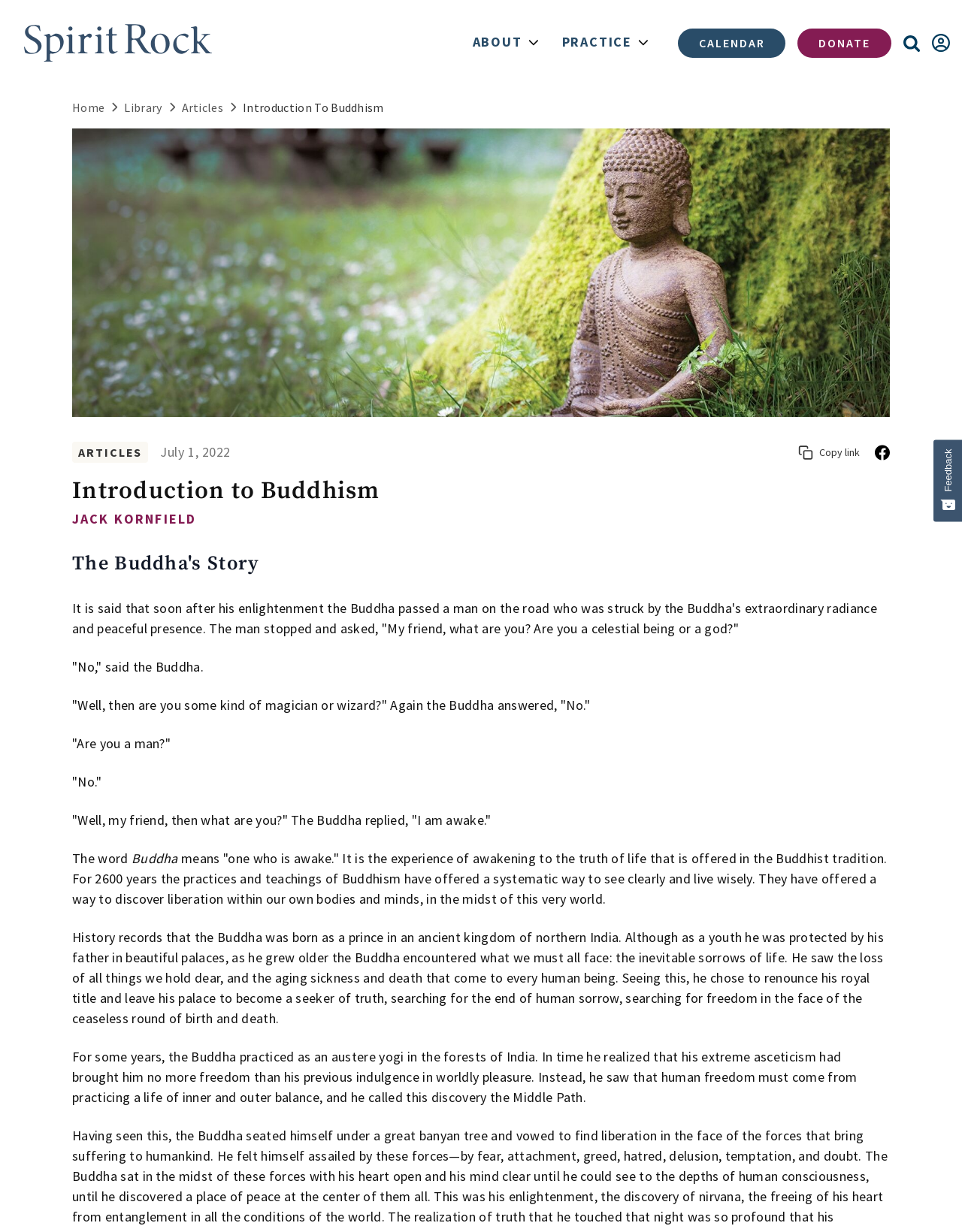Please identify the bounding box coordinates of the clickable area that will fulfill the following instruction: "Check Twitter". The coordinates should be in the format of four float numbers between 0 and 1, i.e., [left, top, right, bottom].

None